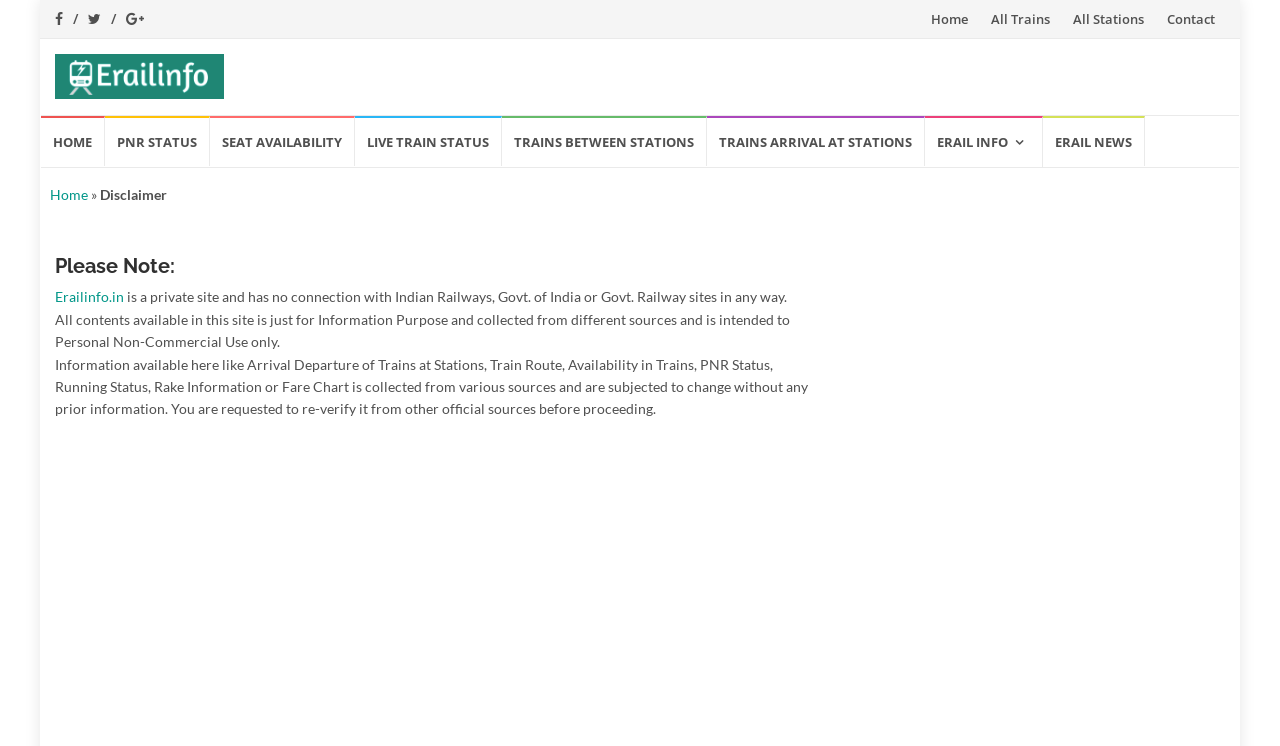Specify the bounding box coordinates of the element's region that should be clicked to achieve the following instruction: "Visit ErailInfo". The bounding box coordinates consist of four float numbers between 0 and 1, in the format [left, top, right, bottom].

[0.043, 0.073, 0.175, 0.123]